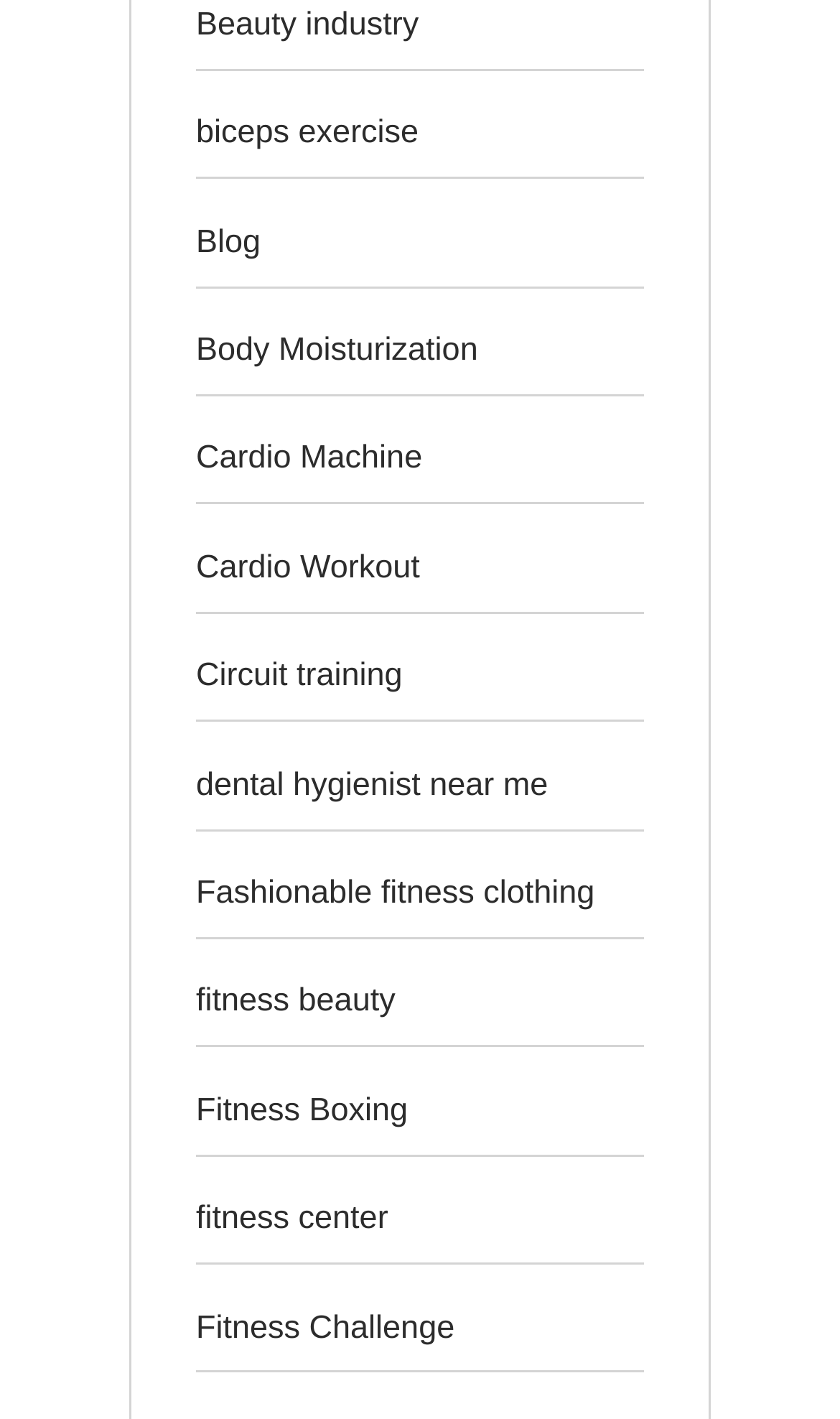Highlight the bounding box coordinates of the element you need to click to perform the following instruction: "Visit the Blog."

[0.233, 0.157, 0.31, 0.183]